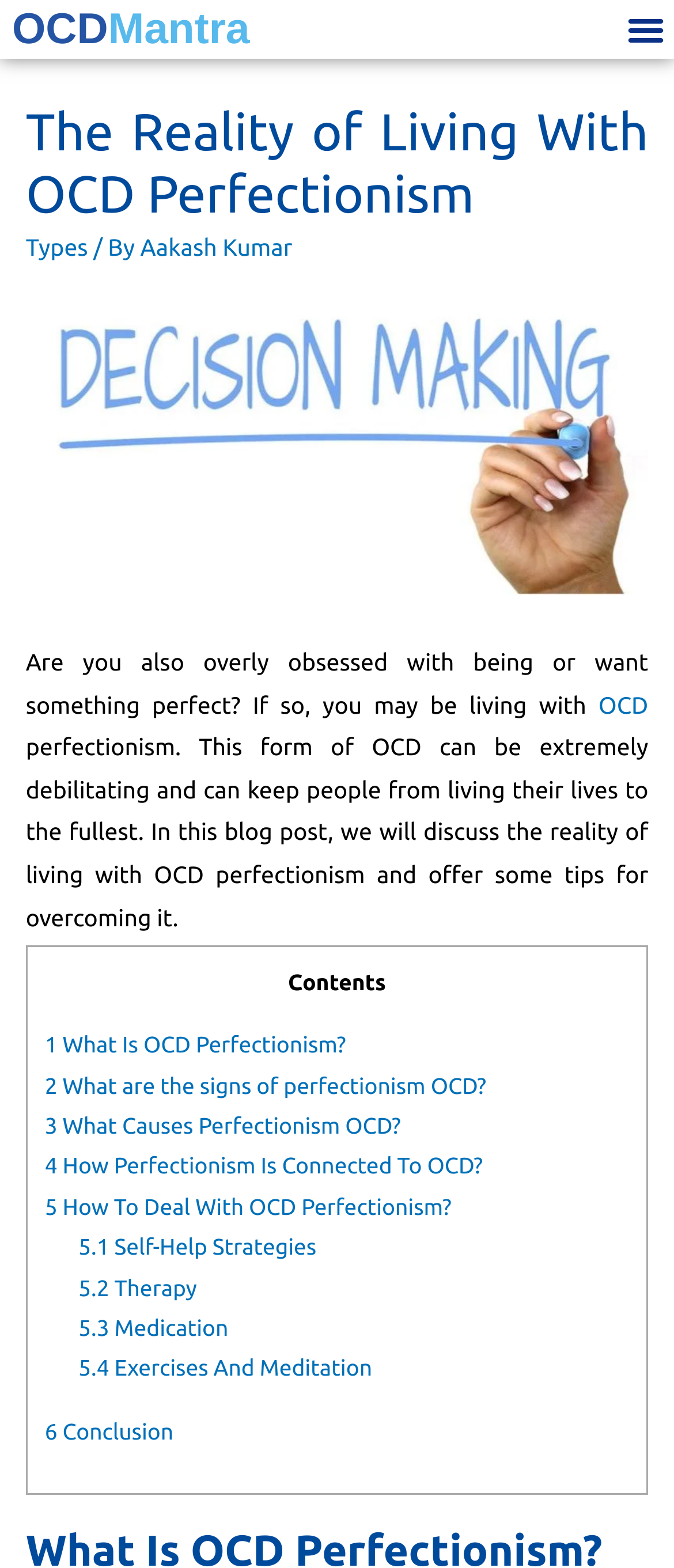Could you specify the bounding box coordinates for the clickable section to complete the following instruction: "Learn about the author 'Aakash Kumar'"?

[0.208, 0.148, 0.434, 0.166]